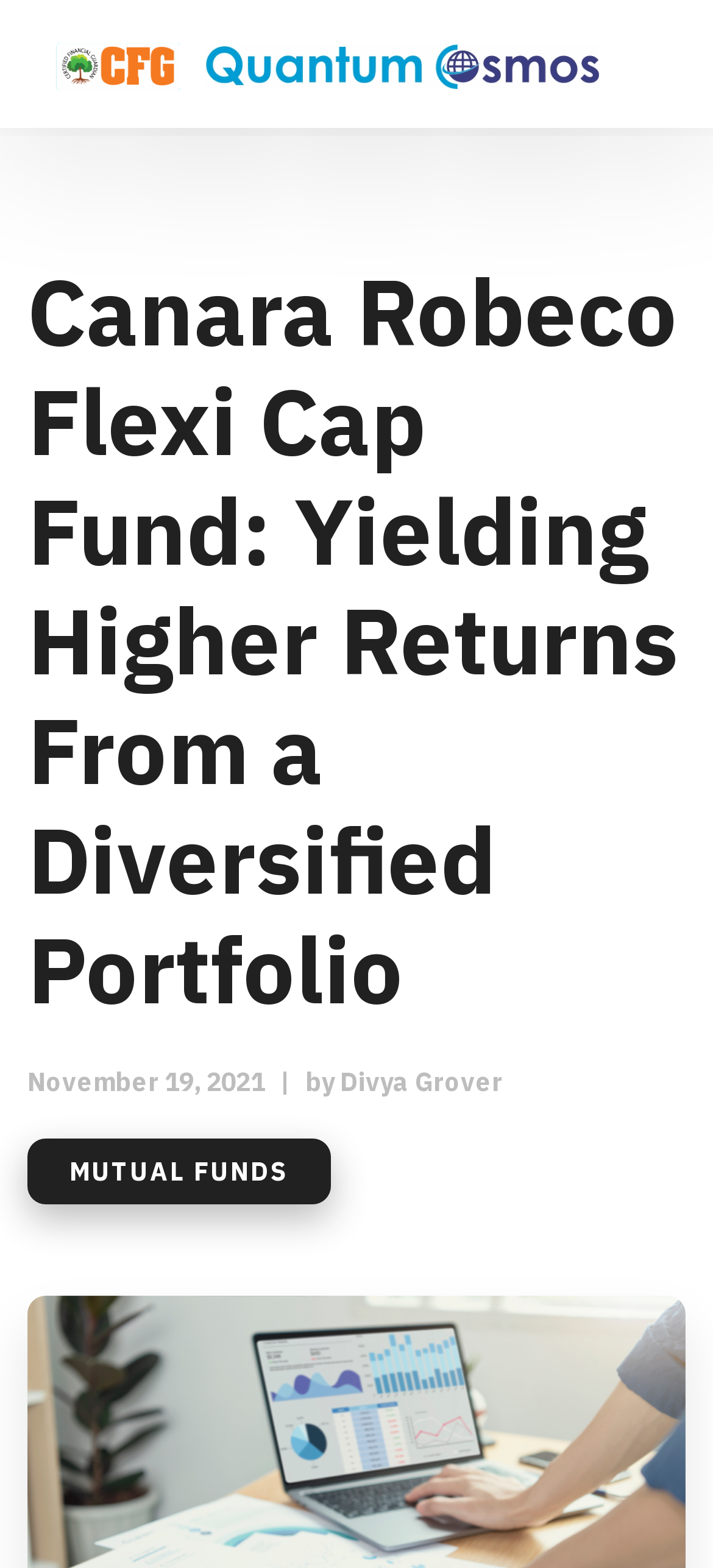Give a one-word or one-phrase response to the question: 
What is the purpose of the button with the '' icon?

Unknown